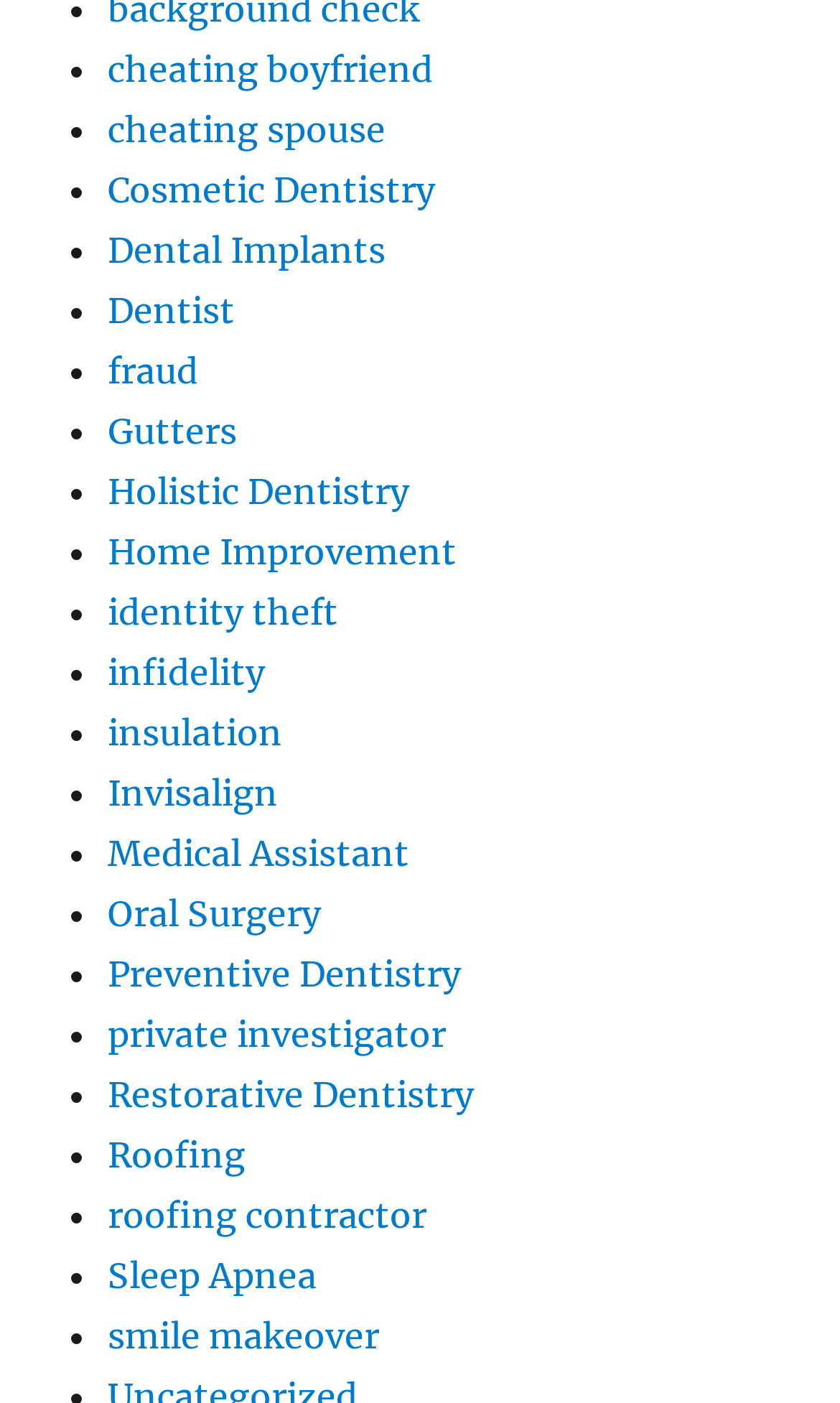Predict the bounding box for the UI component with the following description: "insulation".

[0.128, 0.507, 0.336, 0.537]